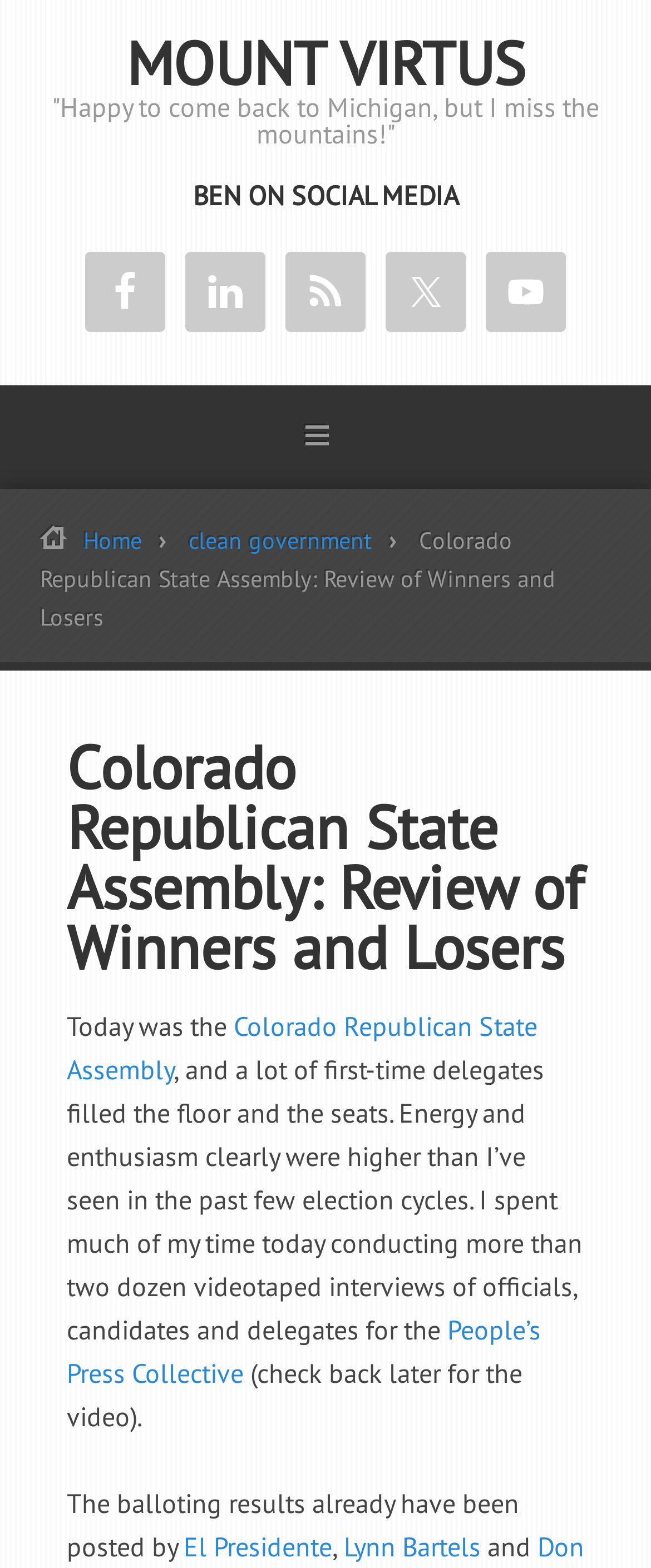Provide a comprehensive description of the webpage.

The webpage is about the Colorado Republican State Assembly, specifically a review of the winners and losers. At the top, there is a link to "MOUNT VIRTUS" and a quote "Happy to come back to Michigan, but I miss the mountains!".

Below the quote, there is a section titled "BEN ON SOCIAL MEDIA" with links to Facebook, LinkedIn, RSS, Twitter, and YouTube, each accompanied by an image of the respective social media platform's logo.

To the right of the social media section, there is a navigation menu labeled "Main" with links to "Home" and "clean government". Below the navigation menu, the title "Colorado Republican State Assembly: Review of Winners and Losers" is displayed again.

The main content of the webpage is a article that discusses the Colorado Republican State Assembly. The article begins with a brief introduction, followed by a description of the event, mentioning that it was attended by many first-time delegates and had a high level of energy and enthusiasm. The author then mentions that they conducted over two dozen videotaped interviews with officials, candidates, and delegates, which will be posted on the "People's Press Collective" website.

The article continues to discuss the balloting results, which have been posted by "El Presidente" and "Lynn Bartels". The text is divided into several paragraphs, with links to external websites and resources scattered throughout.